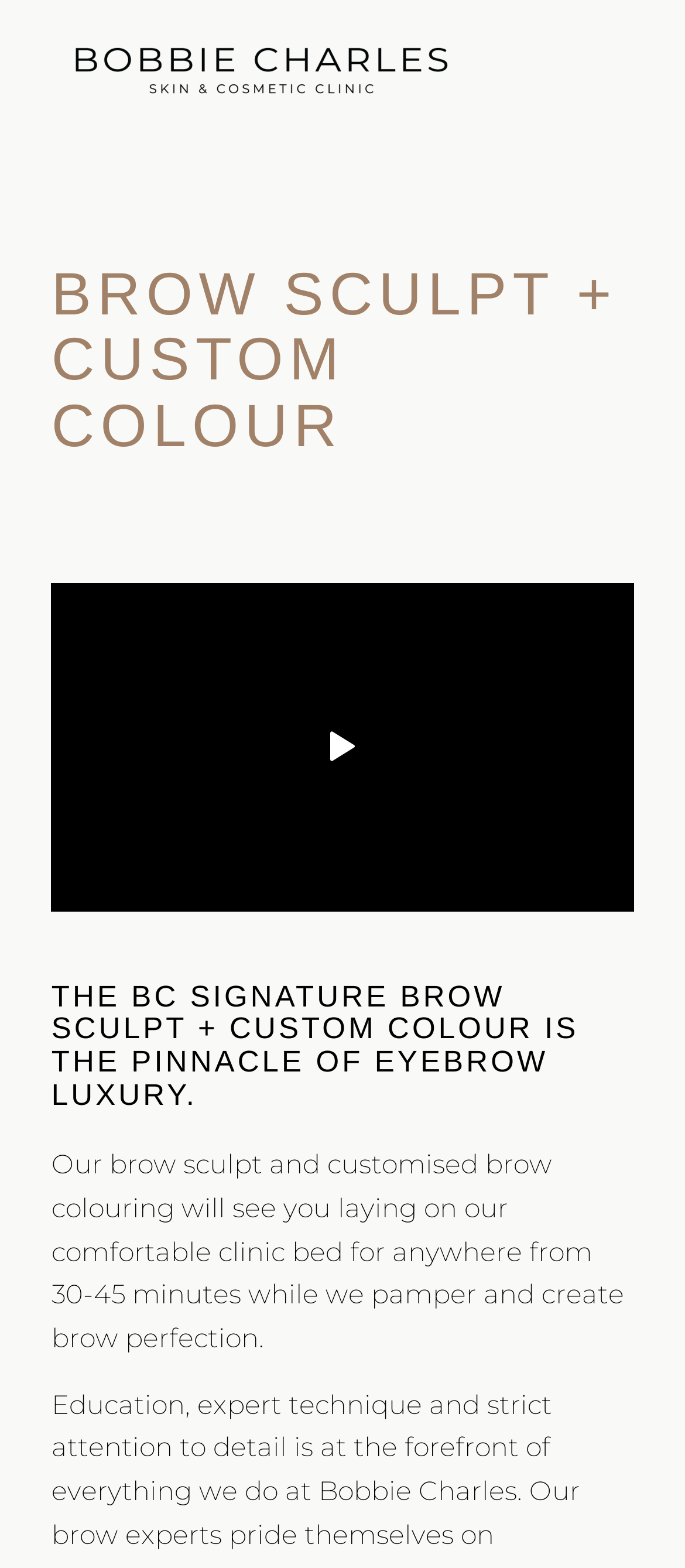Locate the primary heading on the webpage and return its text.

BROW SCULPT + CUSTOM COLOUR